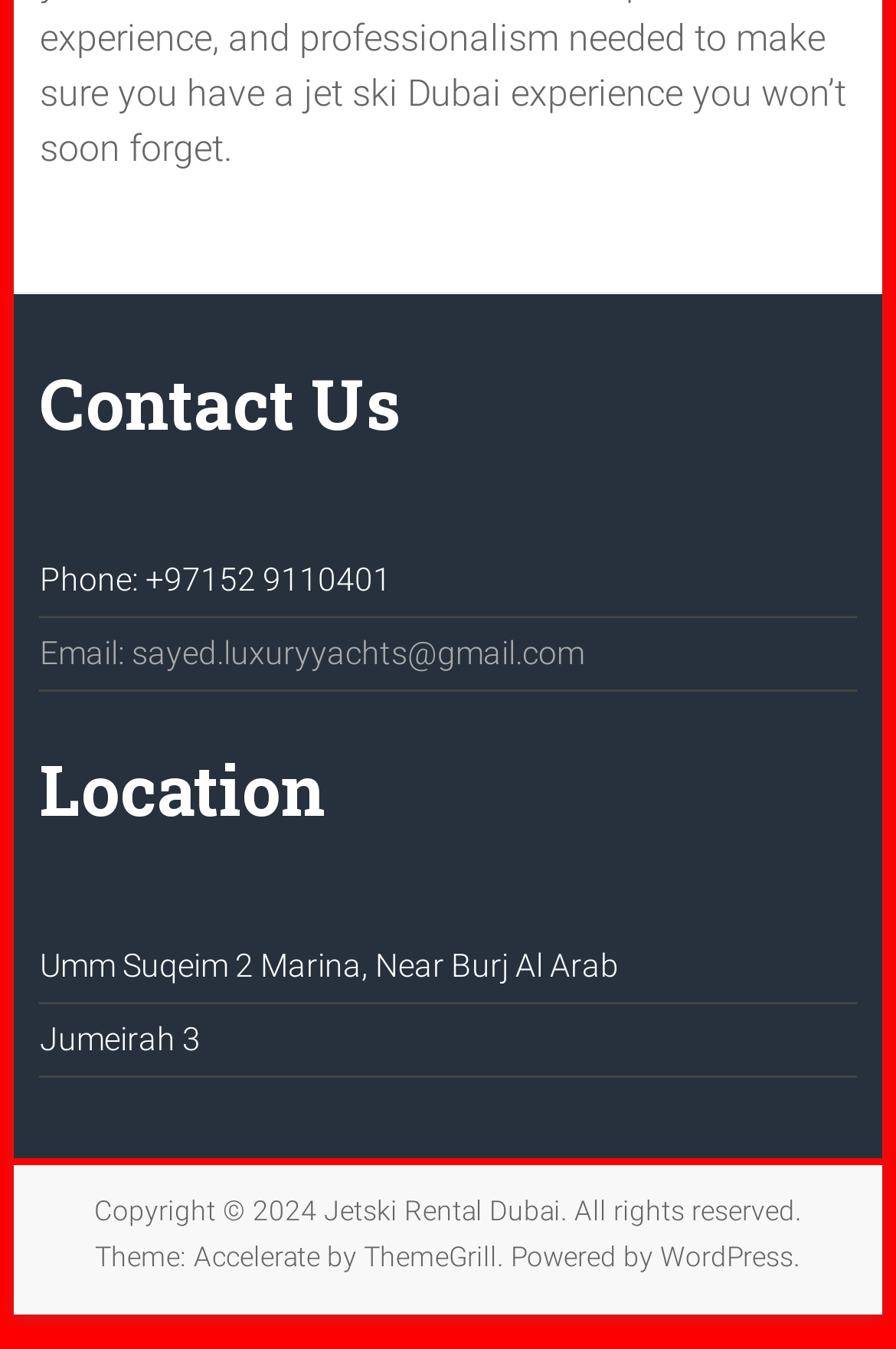What is the email address for contact?
Using the image as a reference, answer with just one word or a short phrase.

sayed.luxuryyachts@gmail.com